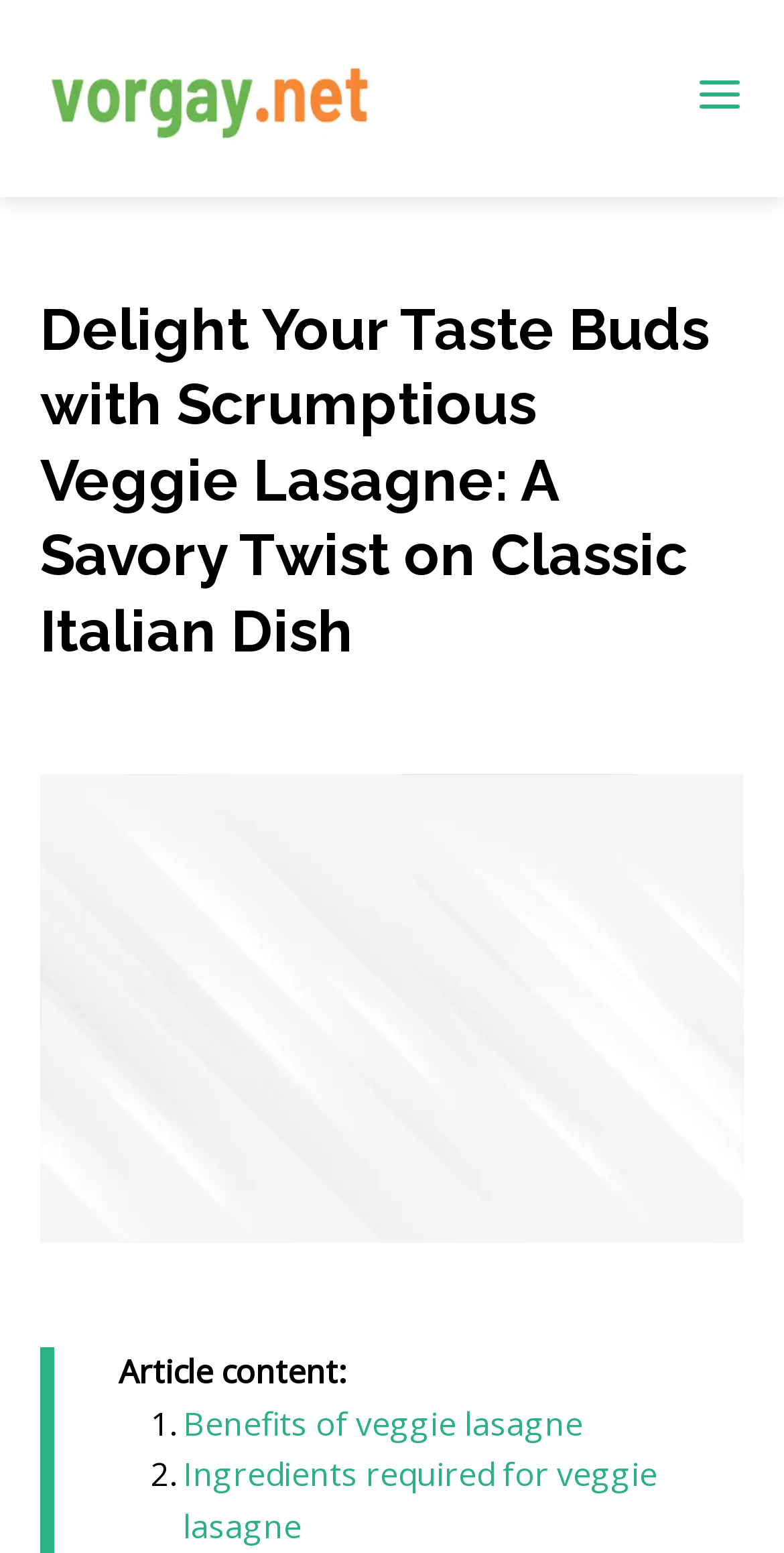Refer to the image and answer the question with as much detail as possible: What is the purpose of the button at the top right corner?

I can see a button at the top right corner, but its purpose is not explicitly stated. It may be a navigation button or a toggle button, but without further context, I cannot determine its exact purpose.